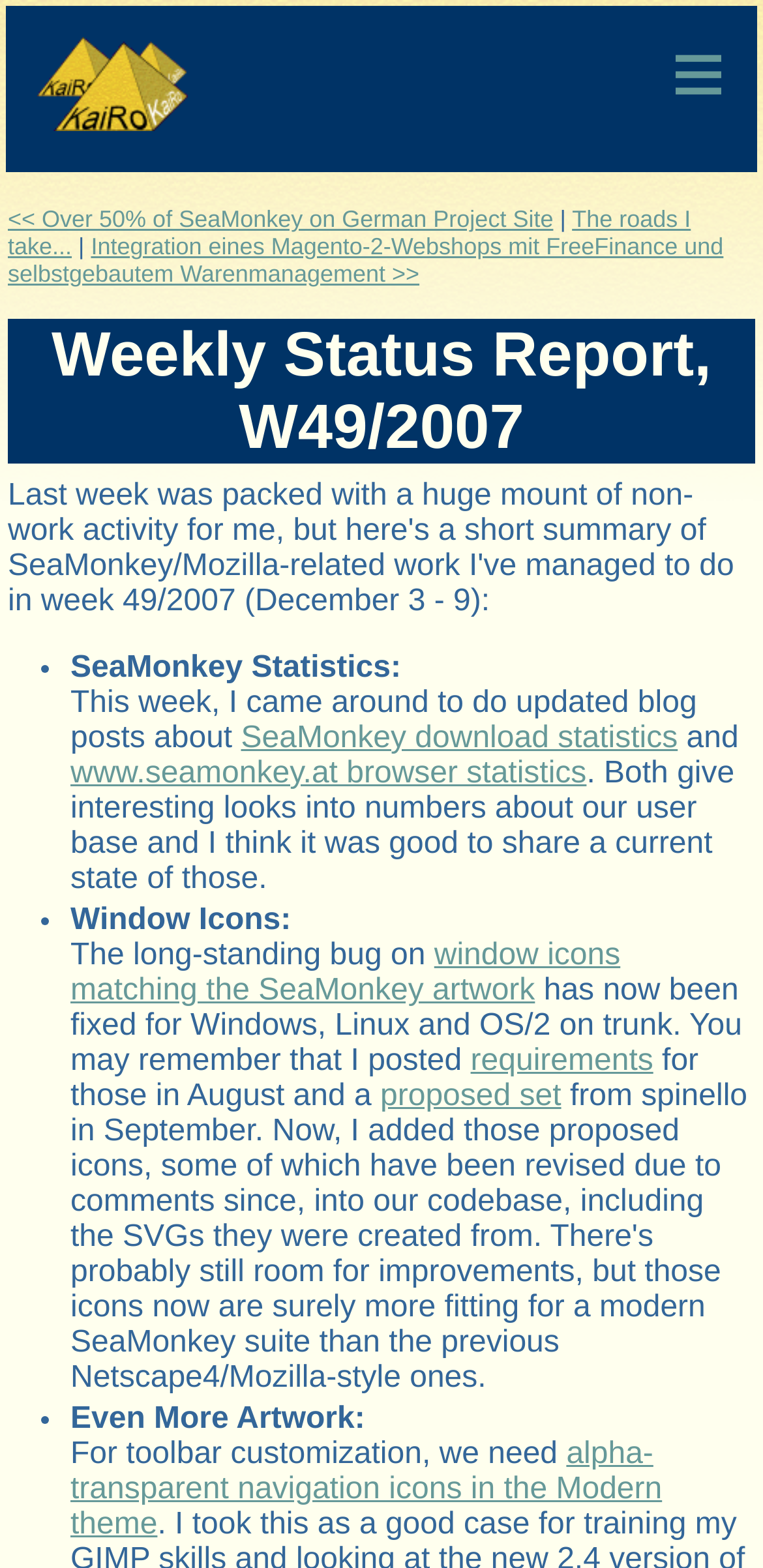Select the bounding box coordinates of the element I need to click to carry out the following instruction: "Read the weekly status report".

[0.01, 0.203, 0.99, 0.296]